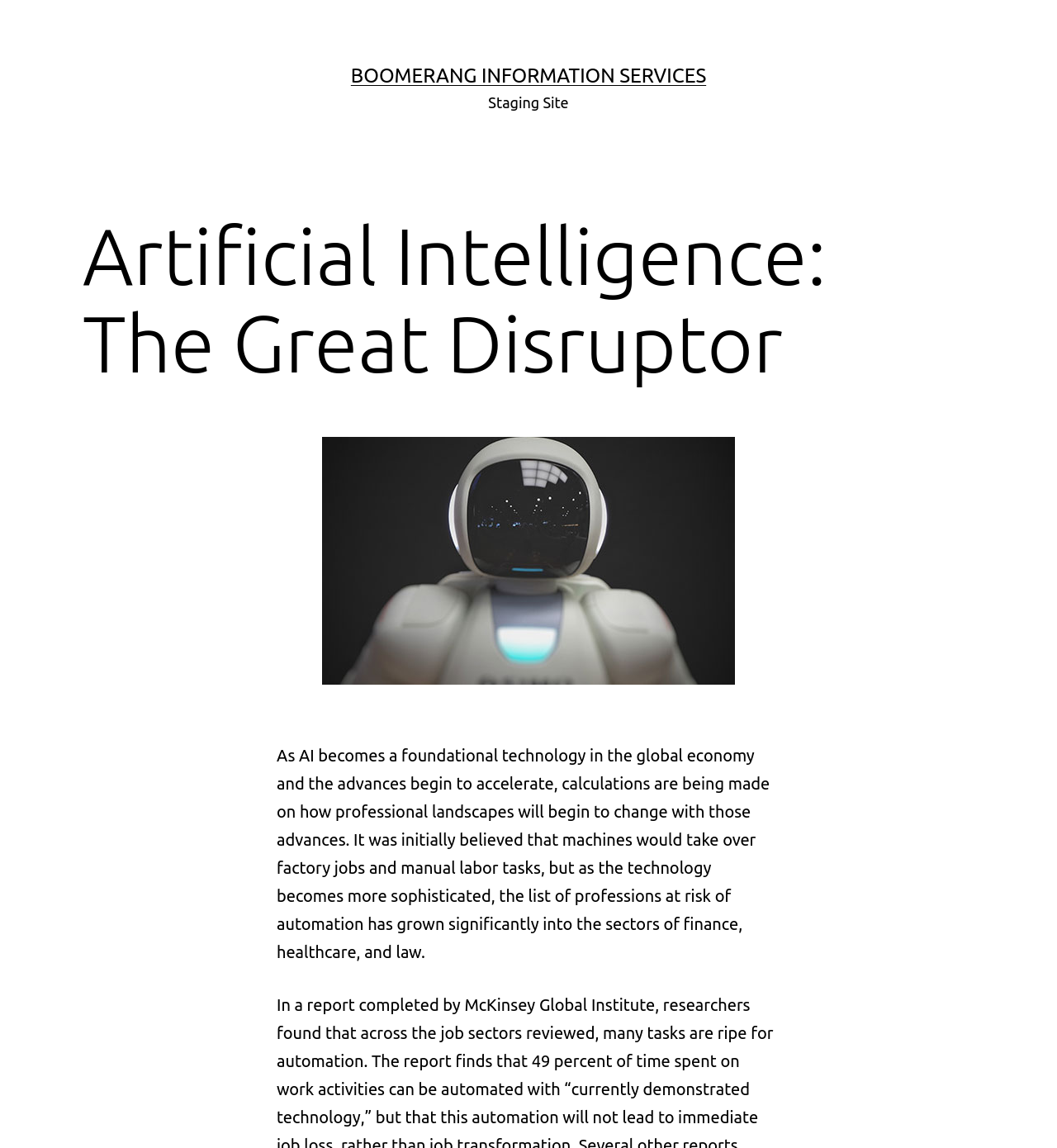Generate a comprehensive description of the webpage.

The webpage is about Artificial Intelligence and its impact on professional landscapes. At the top left, there is a link to "BOOMERANG INFORMATION SERVICES" and next to it, a static text "Staging Site". Below these elements, there is a header section that spans almost the entire width of the page. Within this header, there is a heading "Artificial Intelligence: The Great Disruptor" at the top, followed by a figure containing an image of an "AI Robot". 

Below the header section, there is a block of text that discusses how AI is becoming a foundational technology in the global economy and its accelerating advances are changing professional landscapes. The text explains that initially, machines were thought to take over factory jobs and manual labor tasks, but as the technology becomes more sophisticated, the list of professions at risk of automation has grown significantly into sectors such as finance, healthcare, and law.